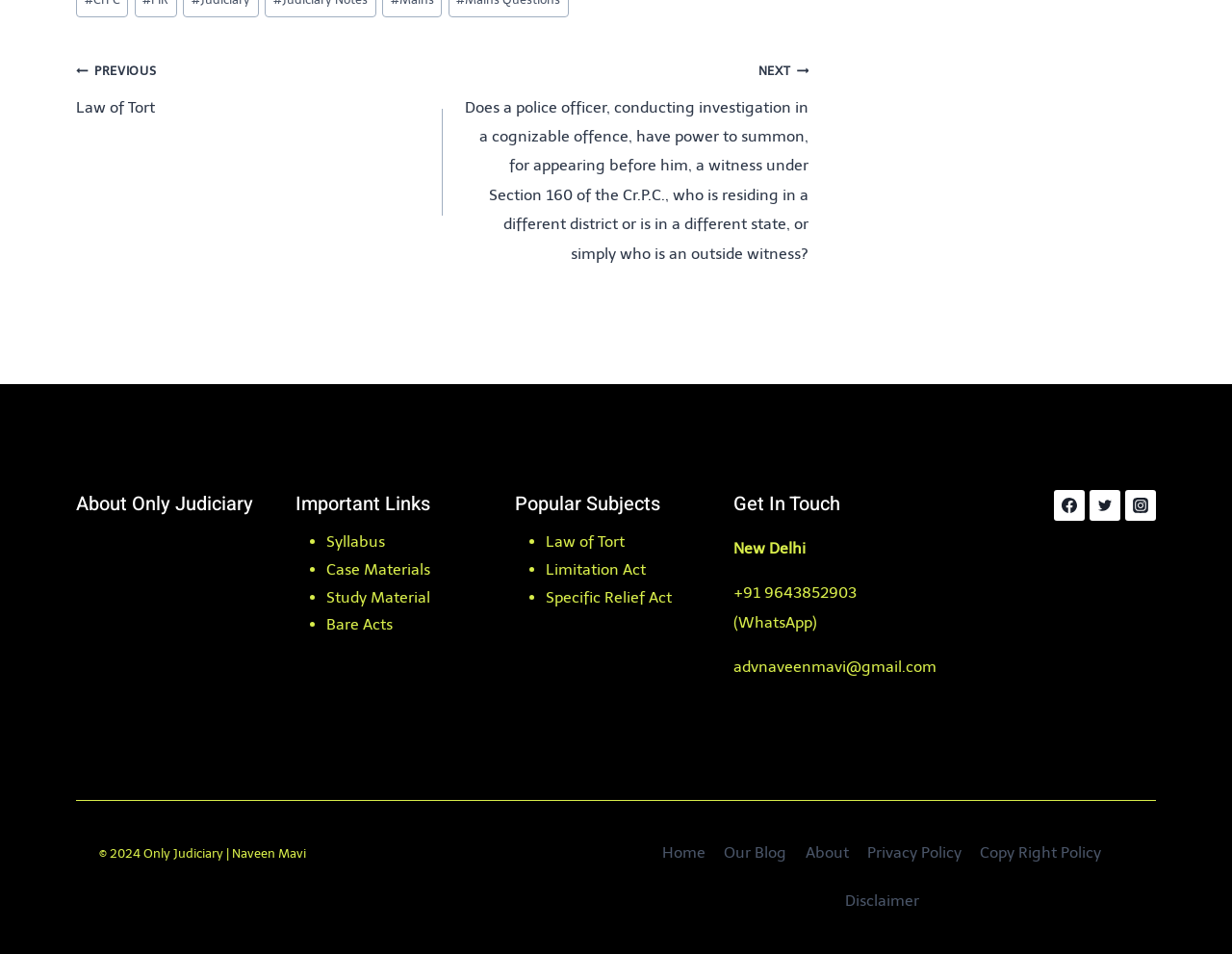What is the copyright information of the website?
Provide an in-depth and detailed explanation in response to the question.

The copyright information of the website can be found at the bottom of the webpage, which states that the website is copyrighted by Only Judiciary | Naveen Mavi in 2024.